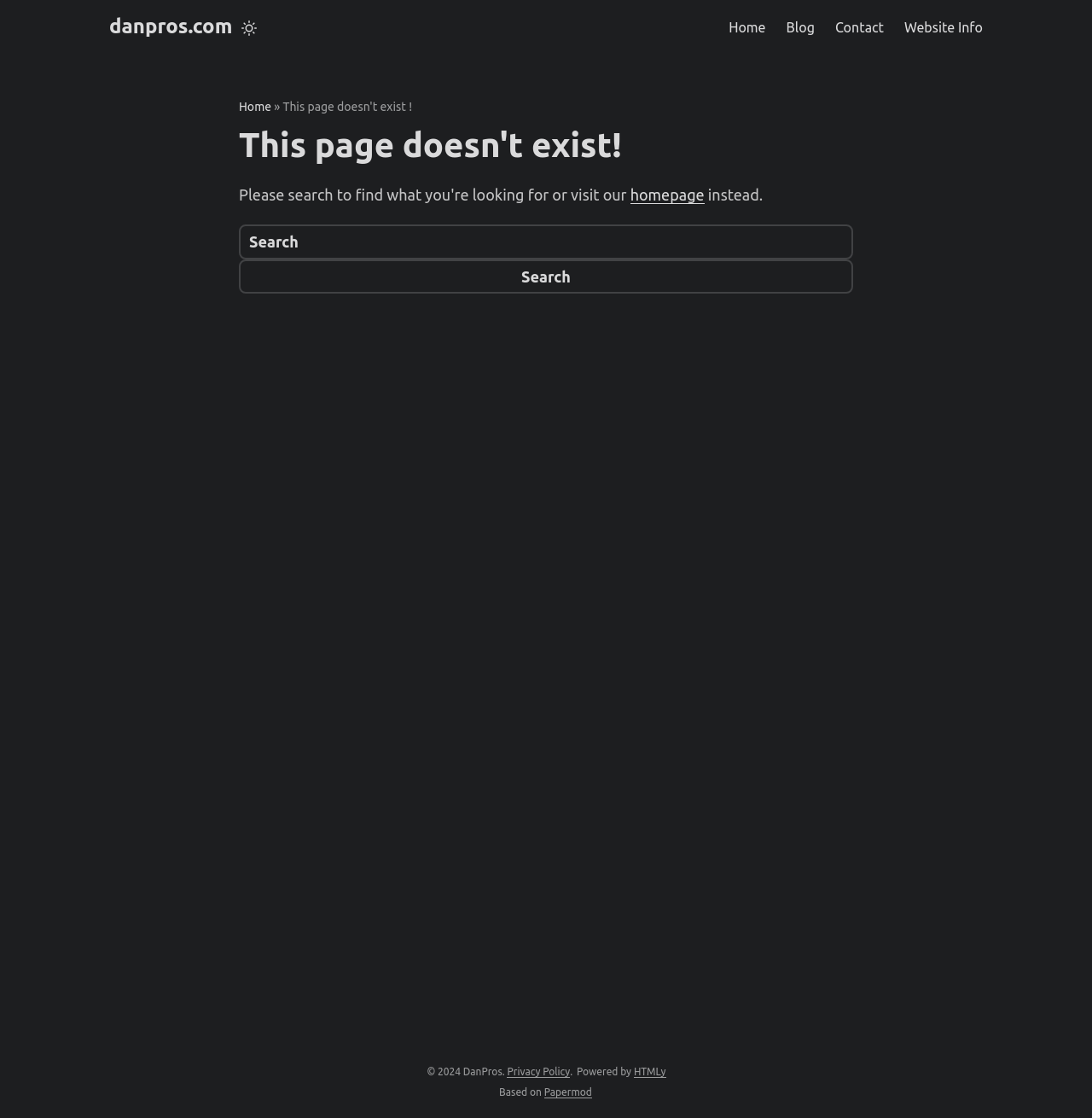What is the website's name?
Based on the screenshot, provide your answer in one word or phrase.

danpros.com